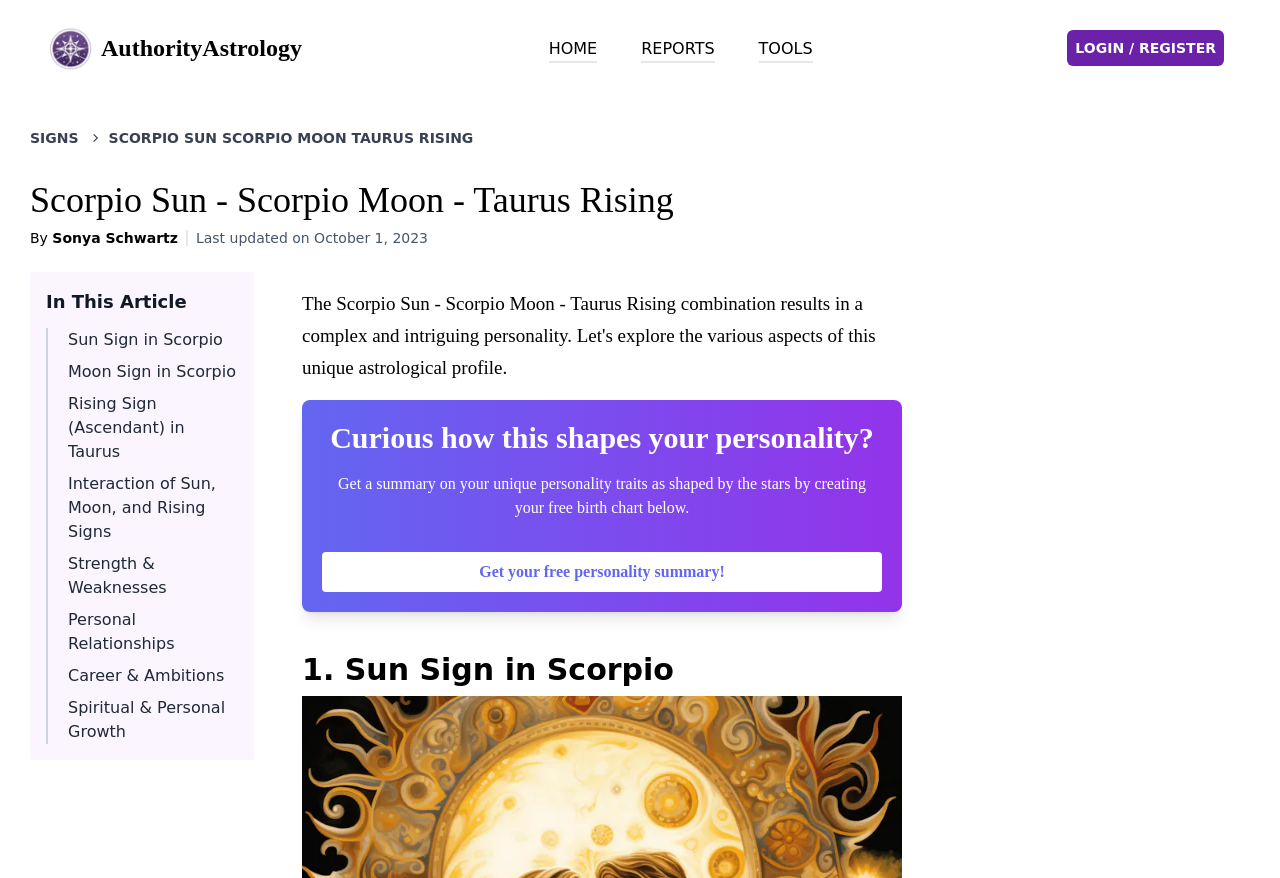Please specify the bounding box coordinates of the clickable section necessary to execute the following command: "go to home page".

[0.429, 0.042, 0.467, 0.072]